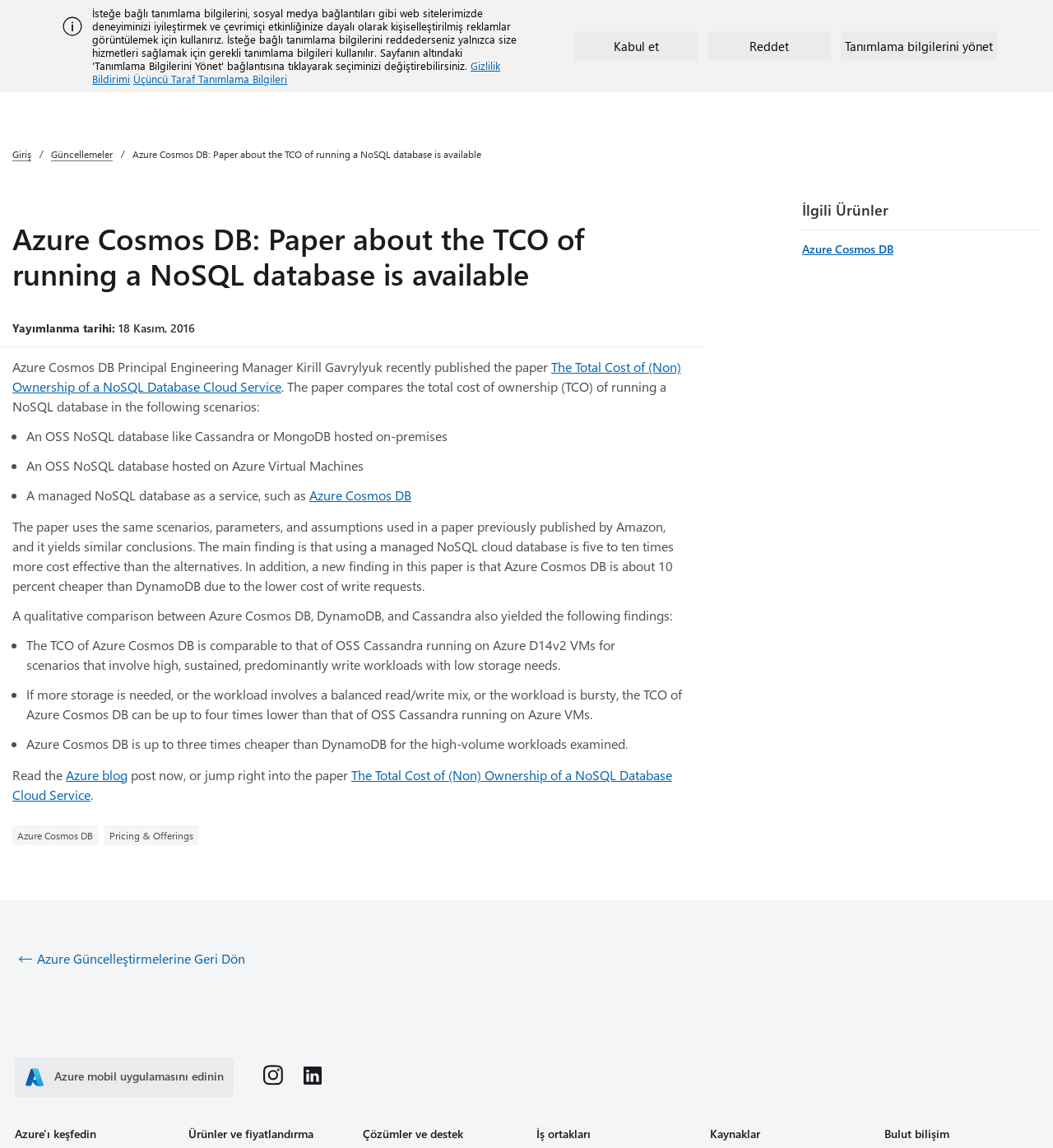Please analyze the image and give a detailed answer to the question:
What are the three scenarios compared in the paper?

I found the answer by reading the text content of the webpage, specifically the sentence 'The paper compares the total cost of ownership (TCO) of running a NoSQL database in the following scenarios...' and then reading the list of scenarios mentioned afterwards.